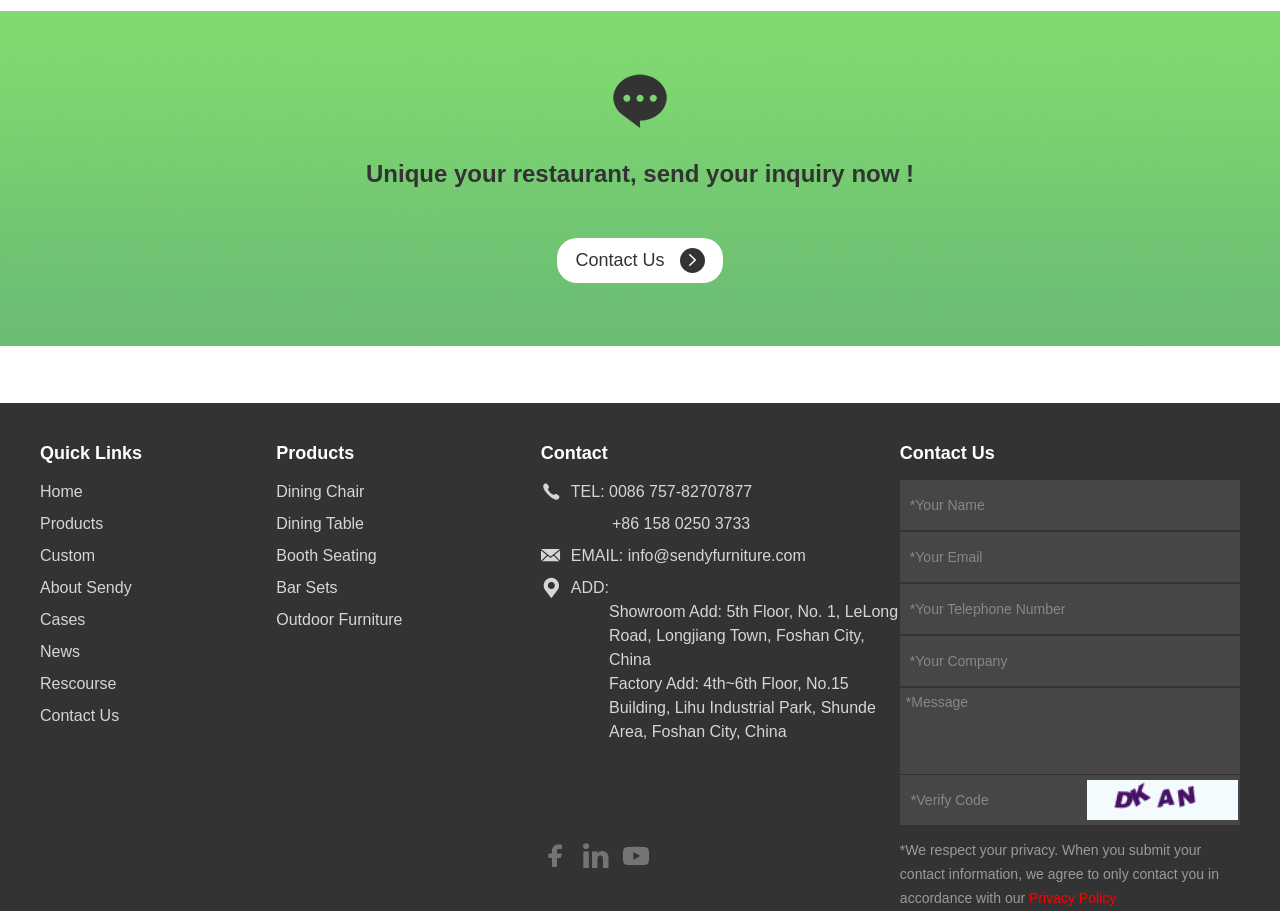Identify and provide the bounding box coordinates of the UI element described: "Bar Sets". The coordinates should be formatted as [left, top, right, bottom], with each number being a float between 0 and 1.

[0.216, 0.636, 0.264, 0.654]